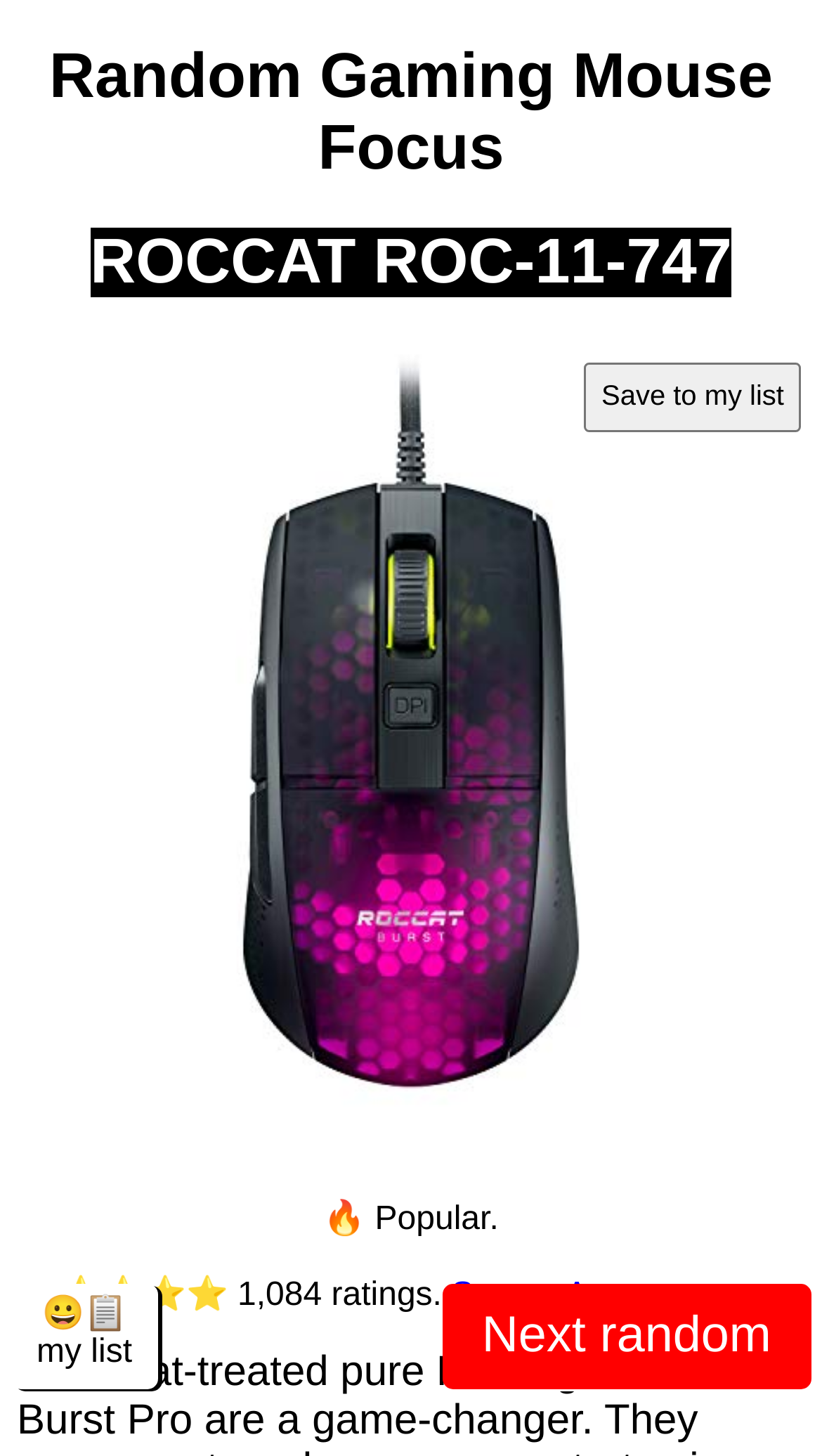Respond to the following question with a brief word or phrase:
What is the popularity status of this product?

Popular